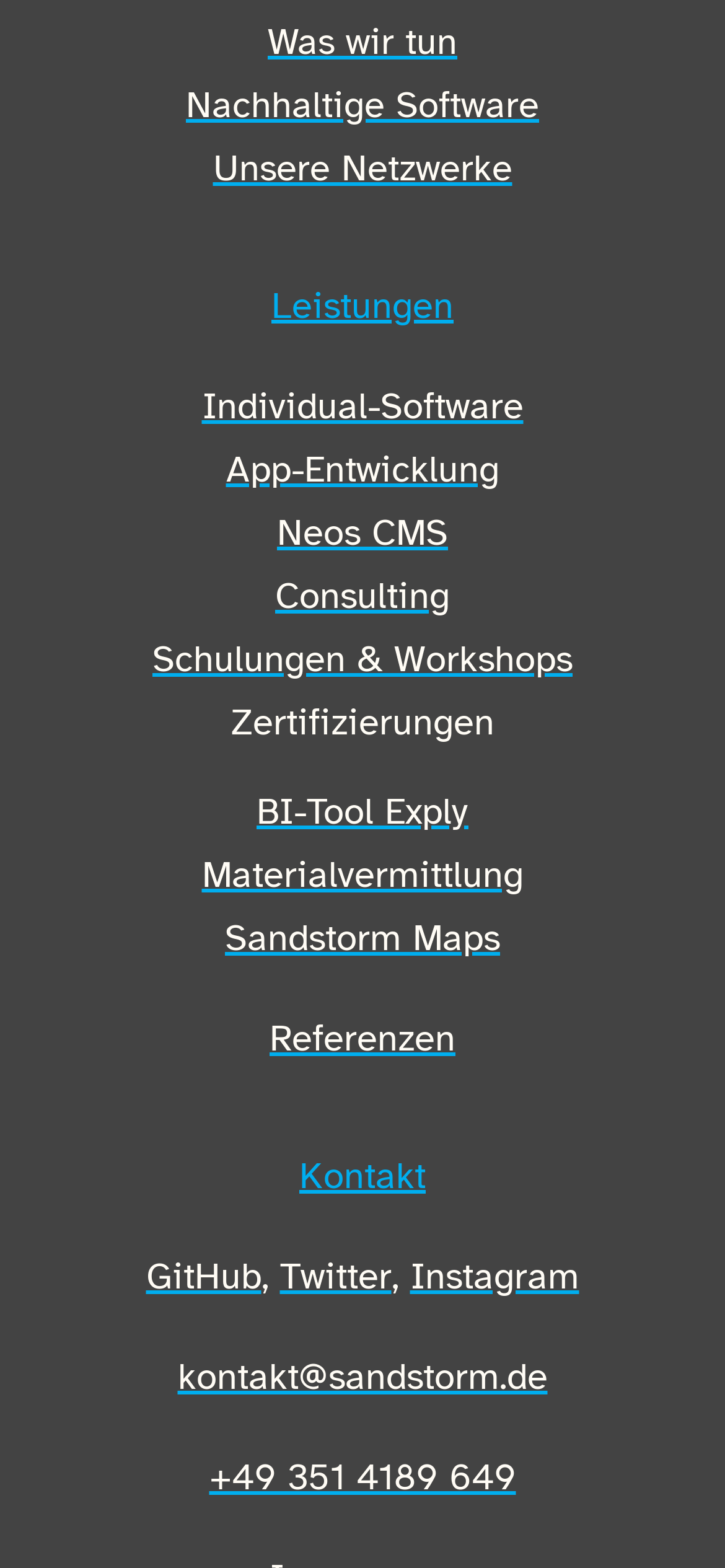Please give the bounding box coordinates of the area that should be clicked to fulfill the following instruction: "Learn more about 'Zambia'". The coordinates should be in the format of four float numbers from 0 to 1, i.e., [left, top, right, bottom].

None